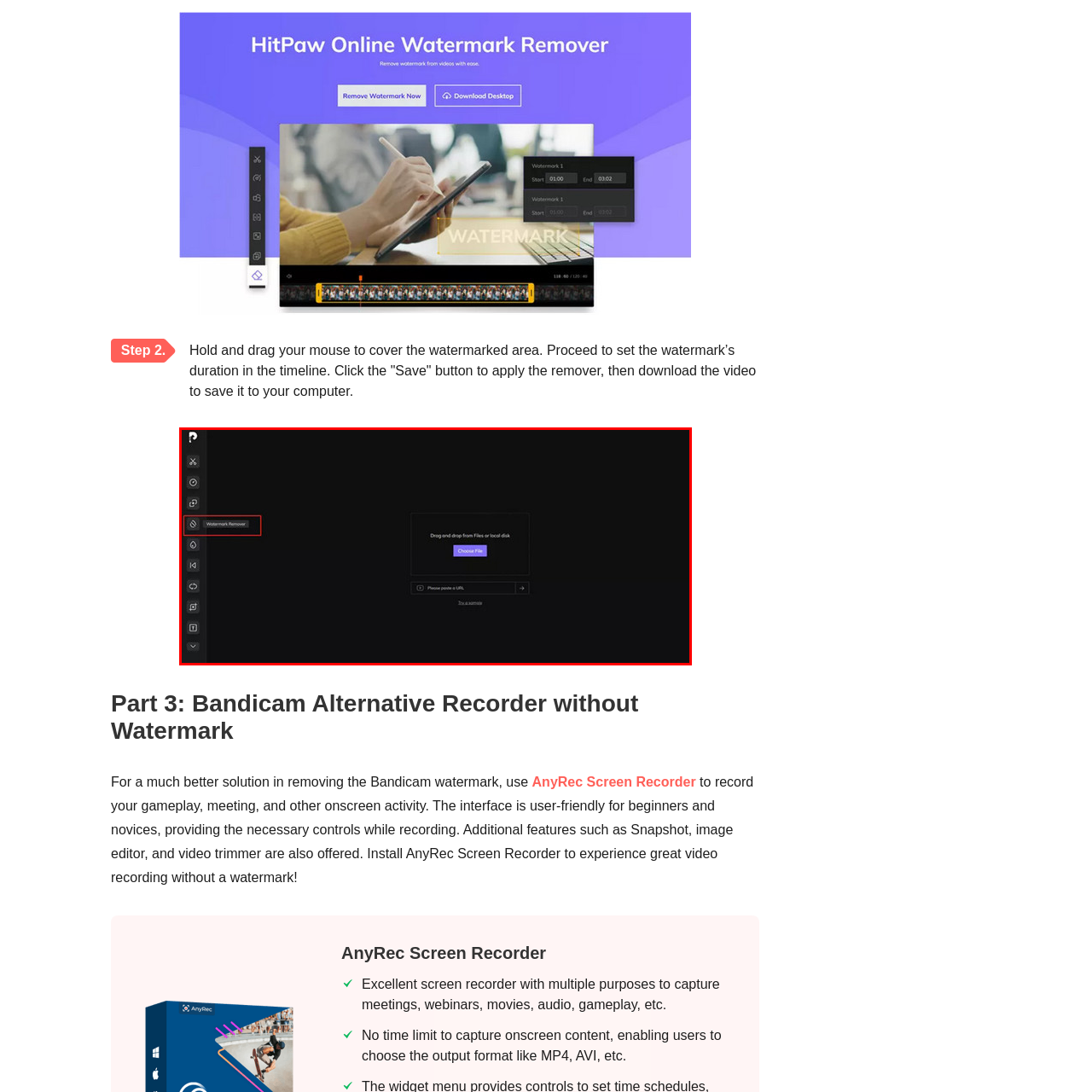Create a detailed narrative describing the image bounded by the red box.

The image showcases a user interface from the HitPaw software, prominently displaying the "Watermark Remover" tool highlighted in red within a minimalist, dark-themed design. This interface invites users to eliminate watermarks from videos seamlessly. On the right side, there is a designated area for uploading files, featuring a clear prompt for users to "Drag and drop from Files or local disk" alongside a button labeled "Choose File." The overall layout suggests an intuitive approach, aimed at making the watermark removal process straightforward for users. This functionality is part of the broader HitPaw suite, which aims to provide simple solutions for video editing and enhancement.